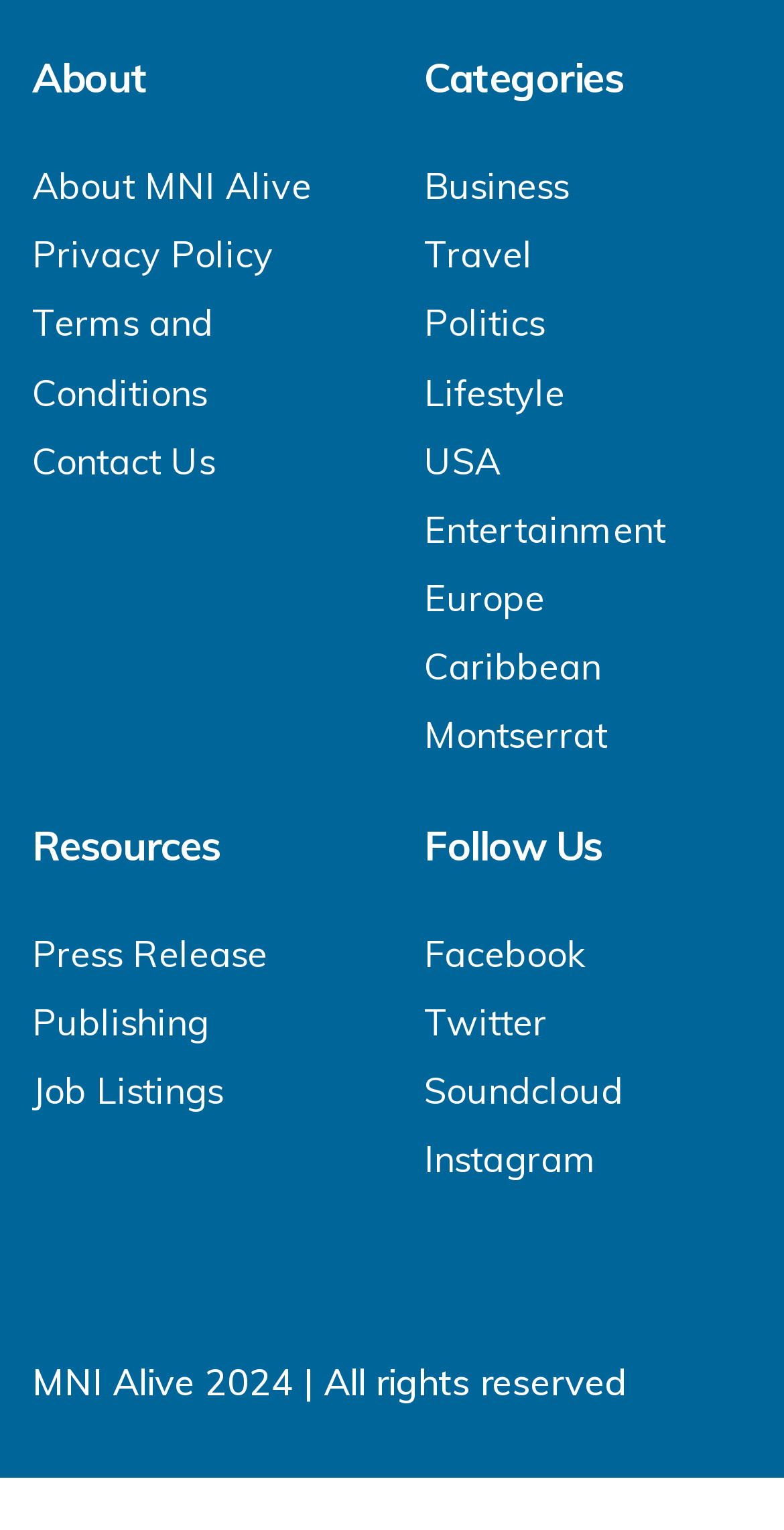How many social media links are there?
Based on the screenshot, give a detailed explanation to answer the question.

I counted the number of links under the 'Follow Us' heading and found four links: Facebook, Twitter, Soundcloud, and Instagram.